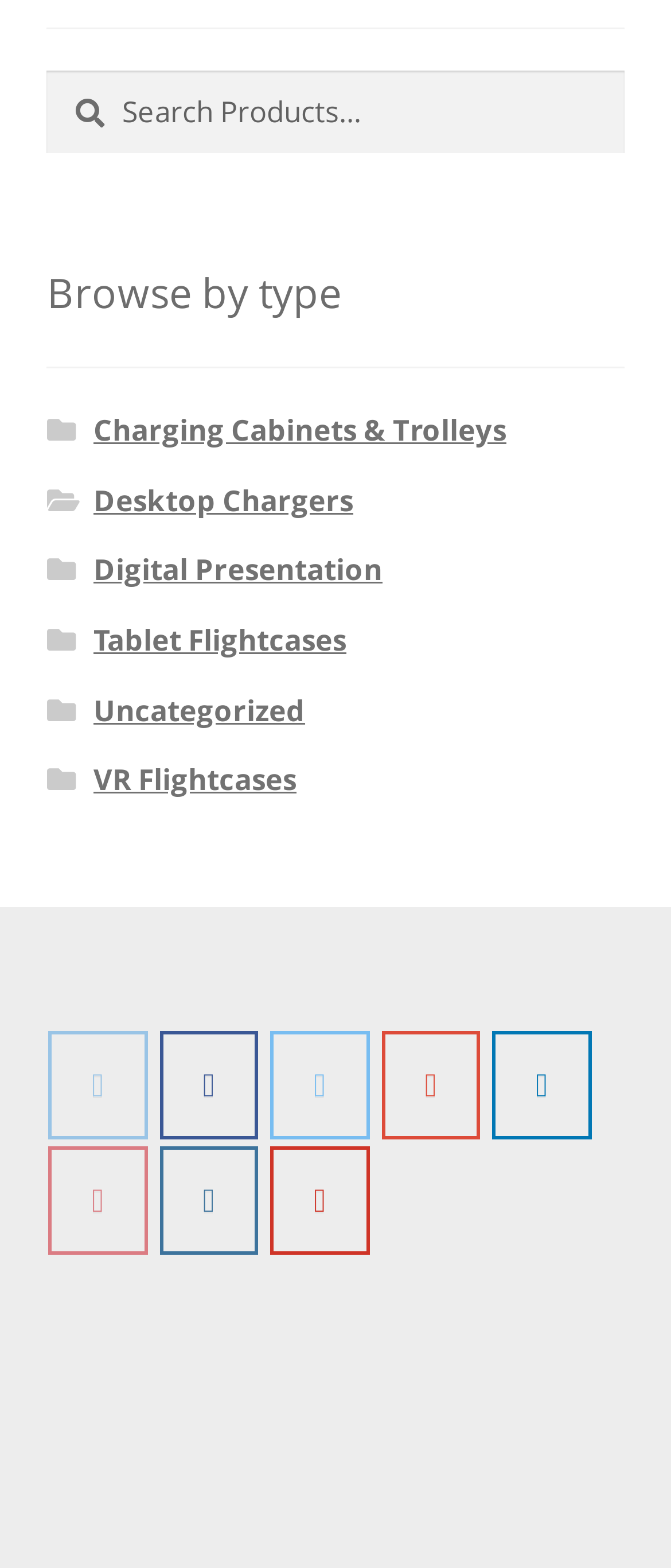How many categories are listed under 'Browse by type'?
Using the details shown in the screenshot, provide a comprehensive answer to the question.

Under the 'Browse by type' section, there are six categories listed: 'Charging Cabinets & Trolleys', 'Desktop Chargers', 'Digital Presentation', 'Tablet Flightcases', 'Uncategorized', and 'VR Flightcases'.